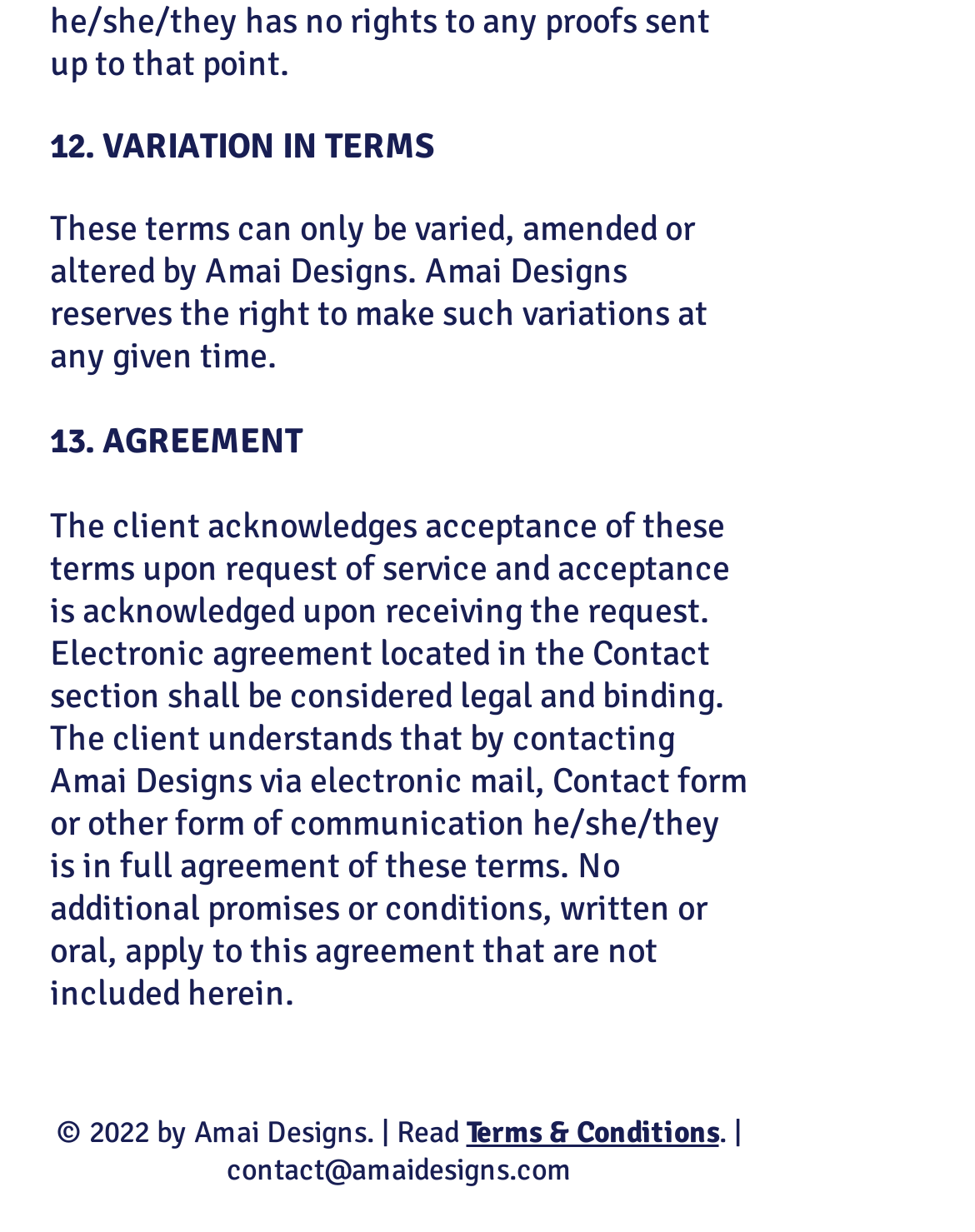How can the terms be varied?
Provide a thorough and detailed answer to the question.

According to the text 'These terms can only be varied, amended or altered by Amai Designs.', it is clear that Amai Designs has the authority to make changes to the terms.